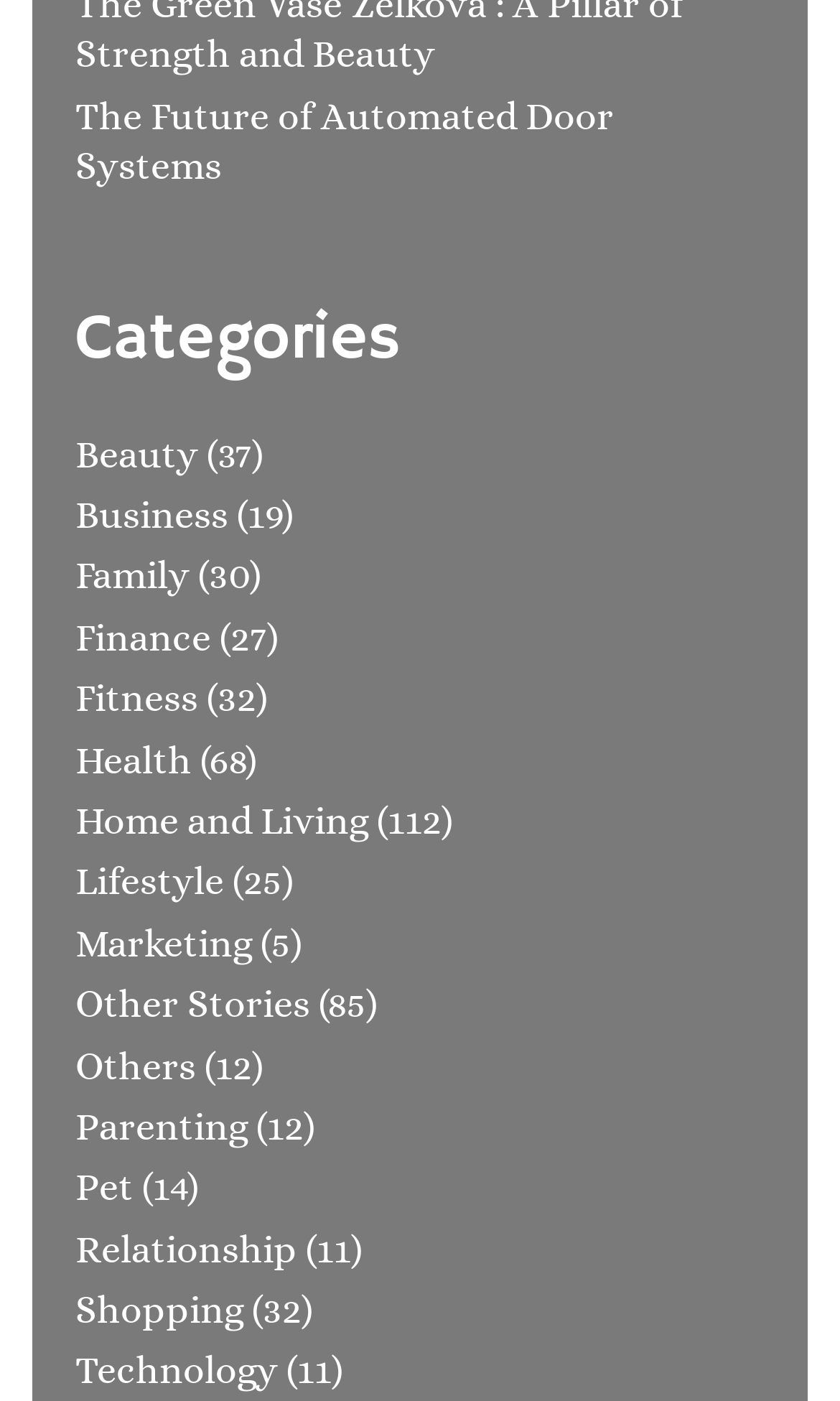Provide a single word or phrase answer to the question: 
What is the category with the most articles?

Home and Living